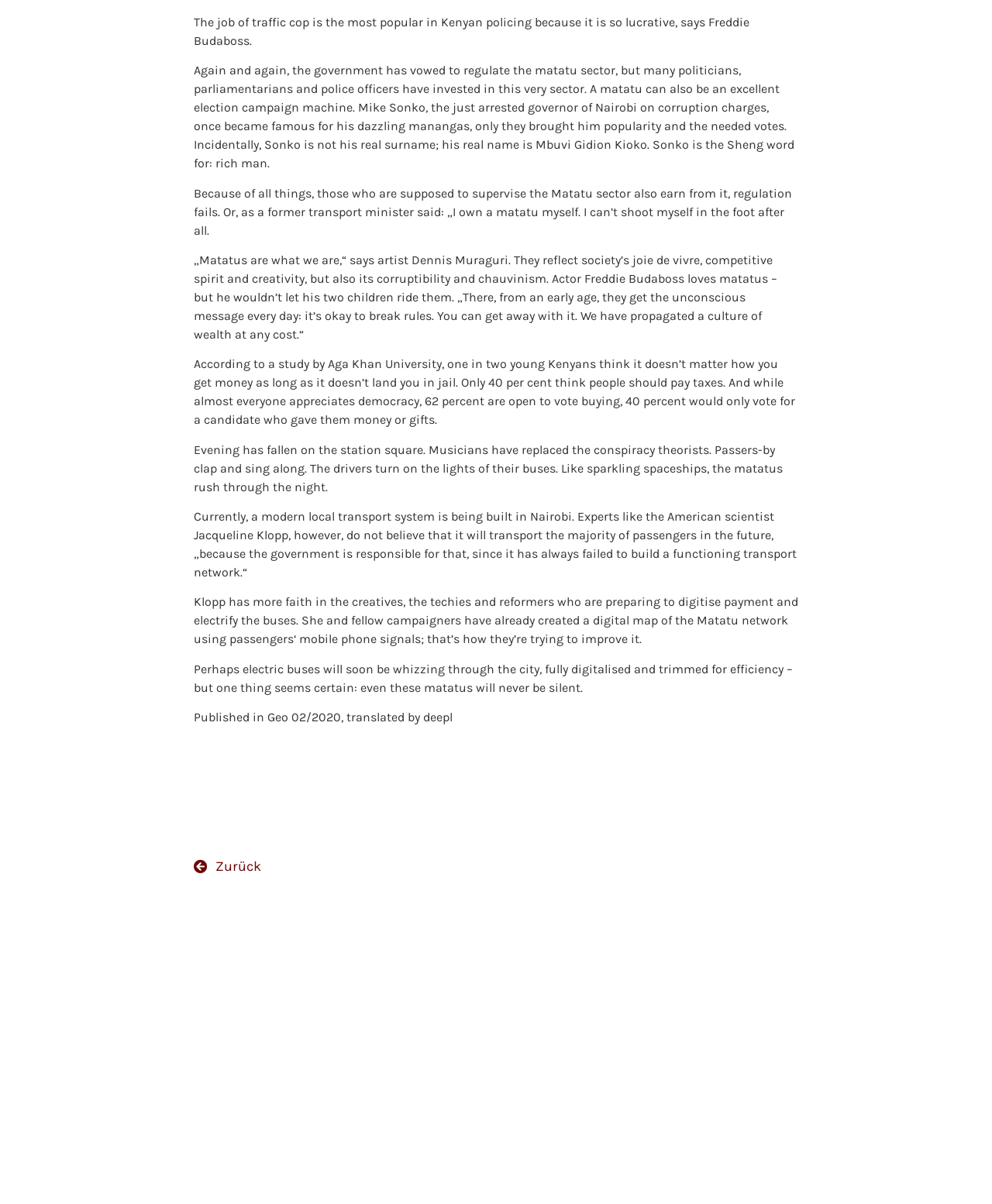What is the language in which the word 'Sonko' originates?
Answer the question in a detailed and comprehensive manner.

According to the text, the word 'Sonko' originates from the Sheng language, which means 'rich man'.